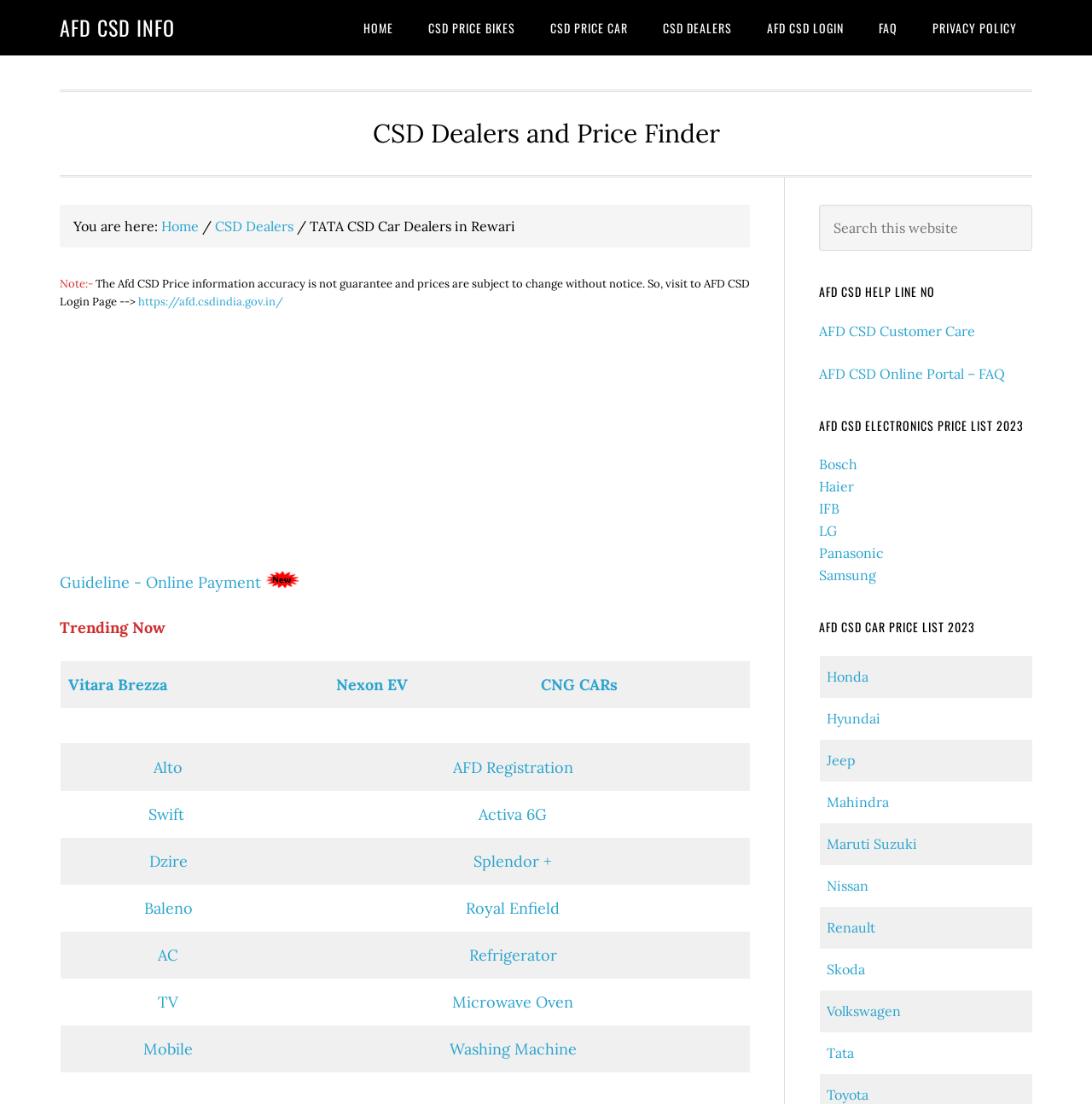Create an in-depth description of the webpage, covering main sections.

This webpage is about TATA CSD Car Dealers in Rewari, specifically Premium Motocorp India Pvt Ltd, located at 7685/15 Opp Rao Tula Ram Stadium Delhi. 

At the top of the page, there are three "Skip to" links: "Skip to primary navigation", "Skip to main content", and "Skip to primary sidebar". Below these links, there is a navigation menu with seven links: "HOME", "CSD PRICE BIKES", "CSD PRICE CAR", "CSD DEALERS", "AFD CSD LOGIN", "FAQ", and "PRIVACY POLICY". 

On the left side of the page, there is a heading "CSD Dealers and Price Finder". Below this heading, there is a breadcrumb navigation with three links: "Home", "CSD Dealers", and the current page "TATA CSD Car Dealers in Rewari". 

On the right side of the page, there is a section with a note about the accuracy of AFD CSD price information and a link to the AFD CSD Login Page. Below this section, there is an advertisement iframe. 

Further down the page, there is a link to "Guideline - Online Payment" and an image labeled "New". Below these, there is a section titled "Trending Now" with a table containing links to various products, including cars, motorcycles, and home appliances. 

On the right side of the page, there is a primary sidebar with a search box and a button labeled "Search".